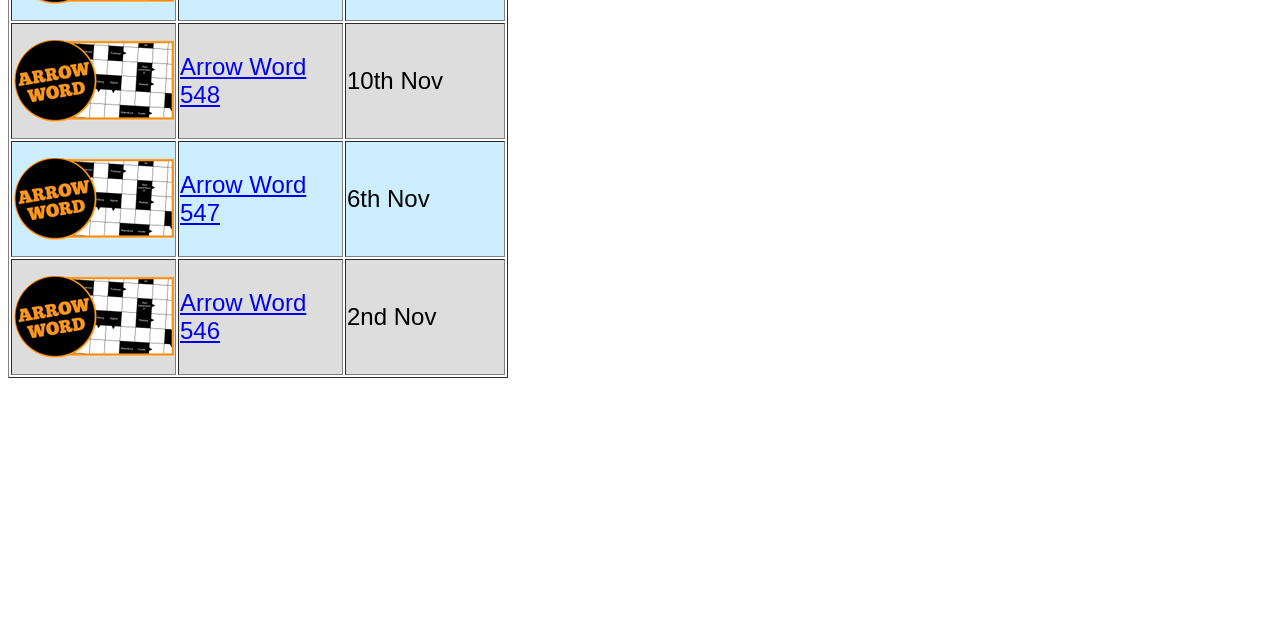Identify and provide the bounding box coordinates of the UI element described: "Arrow Word 546". The coordinates should be formatted as [left, top, right, bottom], with each number being a float between 0 and 1.

[0.141, 0.408, 0.239, 0.538]